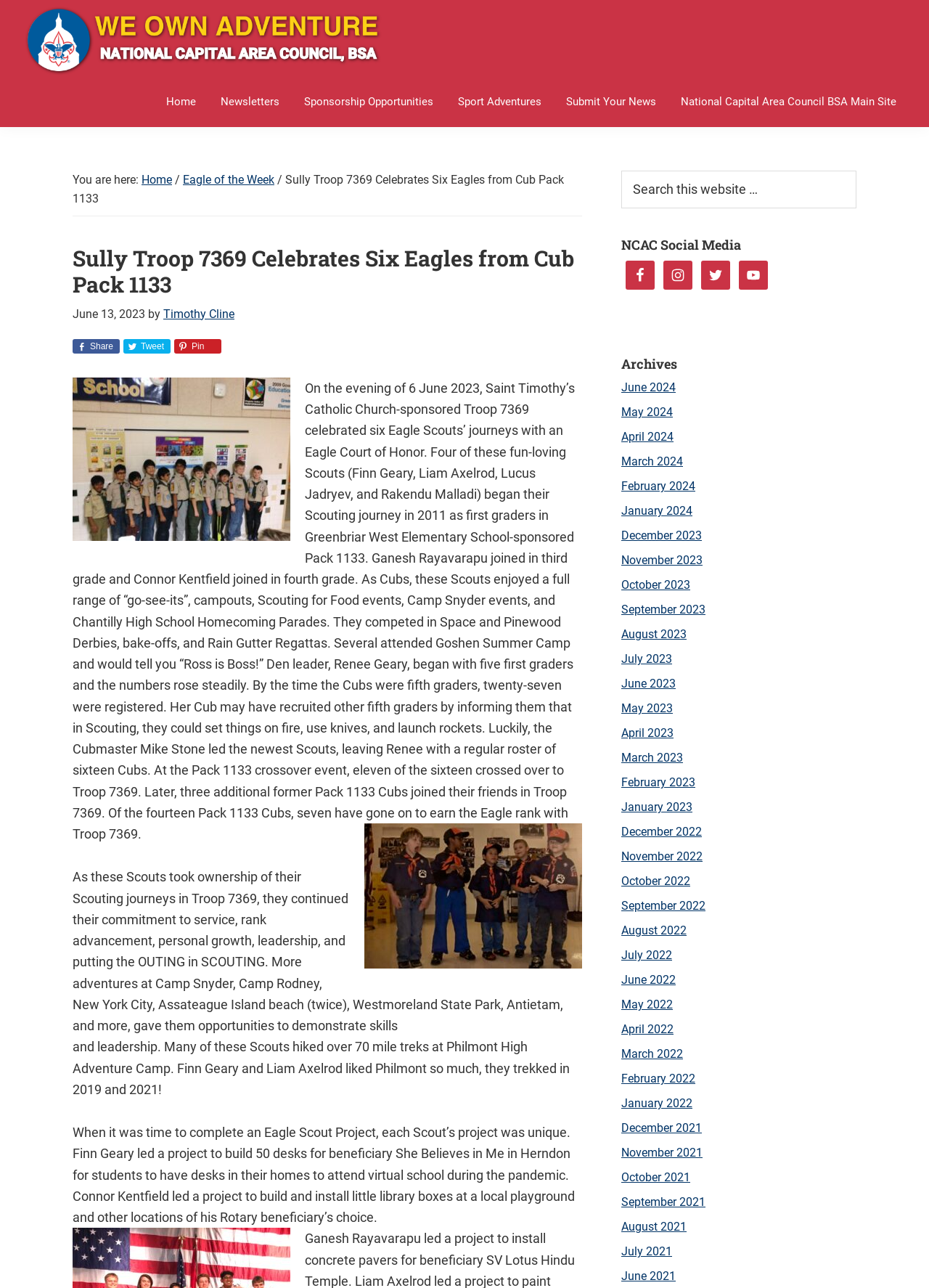Please locate the bounding box coordinates of the element's region that needs to be clicked to follow the instruction: "Share on Facebook". The bounding box coordinates should be provided as four float numbers between 0 and 1, i.e., [left, top, right, bottom].

[0.078, 0.263, 0.129, 0.274]